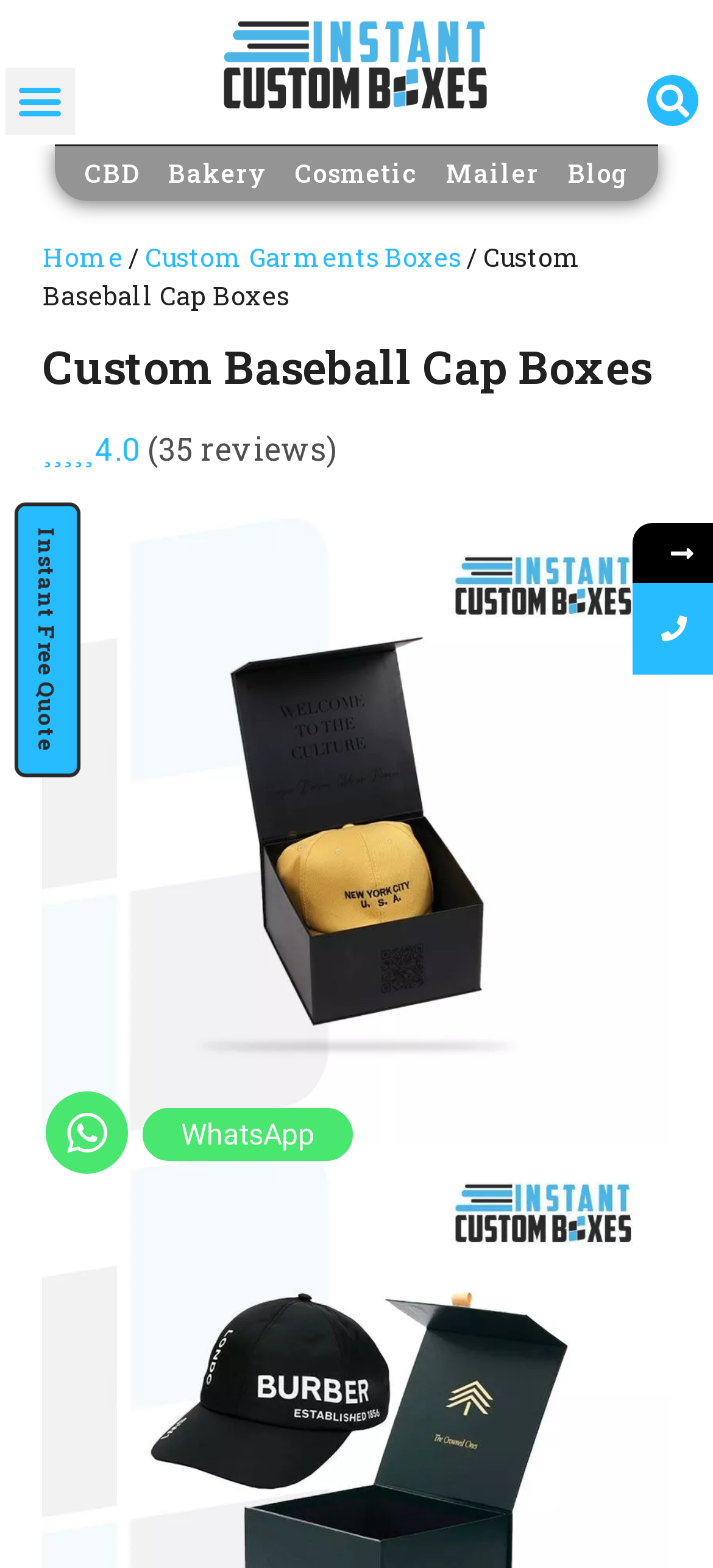Identify the text that serves as the heading for the webpage and generate it.

Custom Baseball Cap Boxes